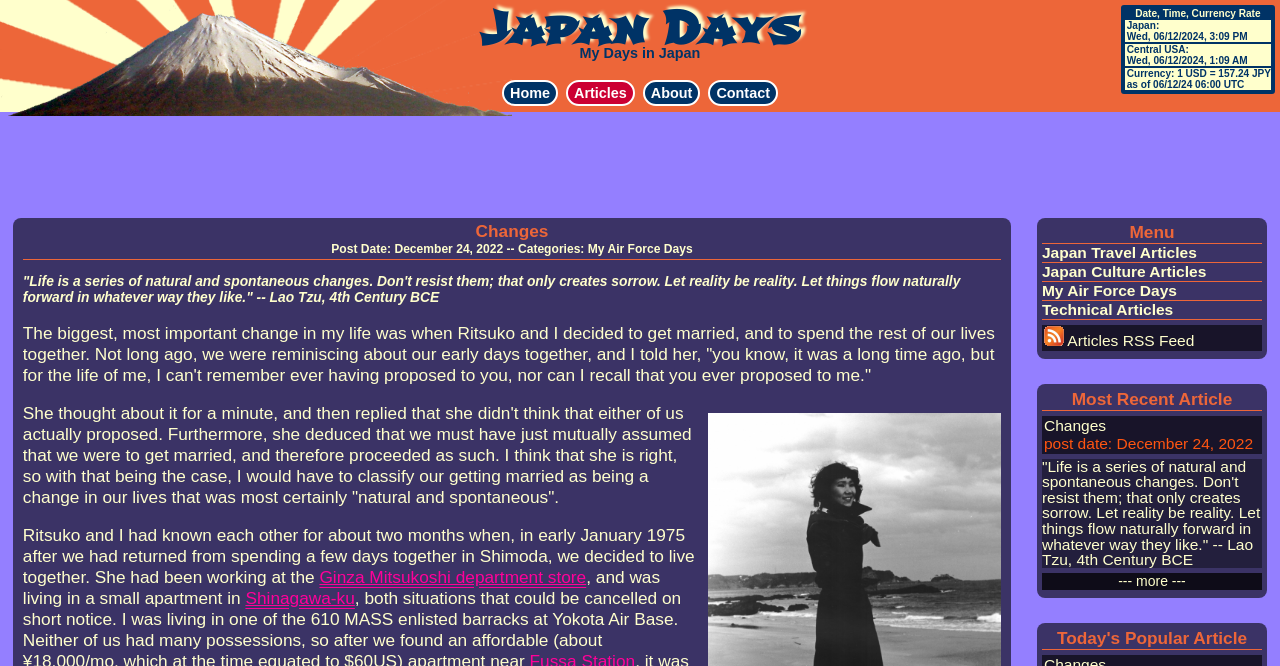Identify the bounding box for the UI element described as: "--- more ---". The coordinates should be four float numbers between 0 and 1, i.e., [left, top, right, bottom].

[0.814, 0.86, 0.986, 0.886]